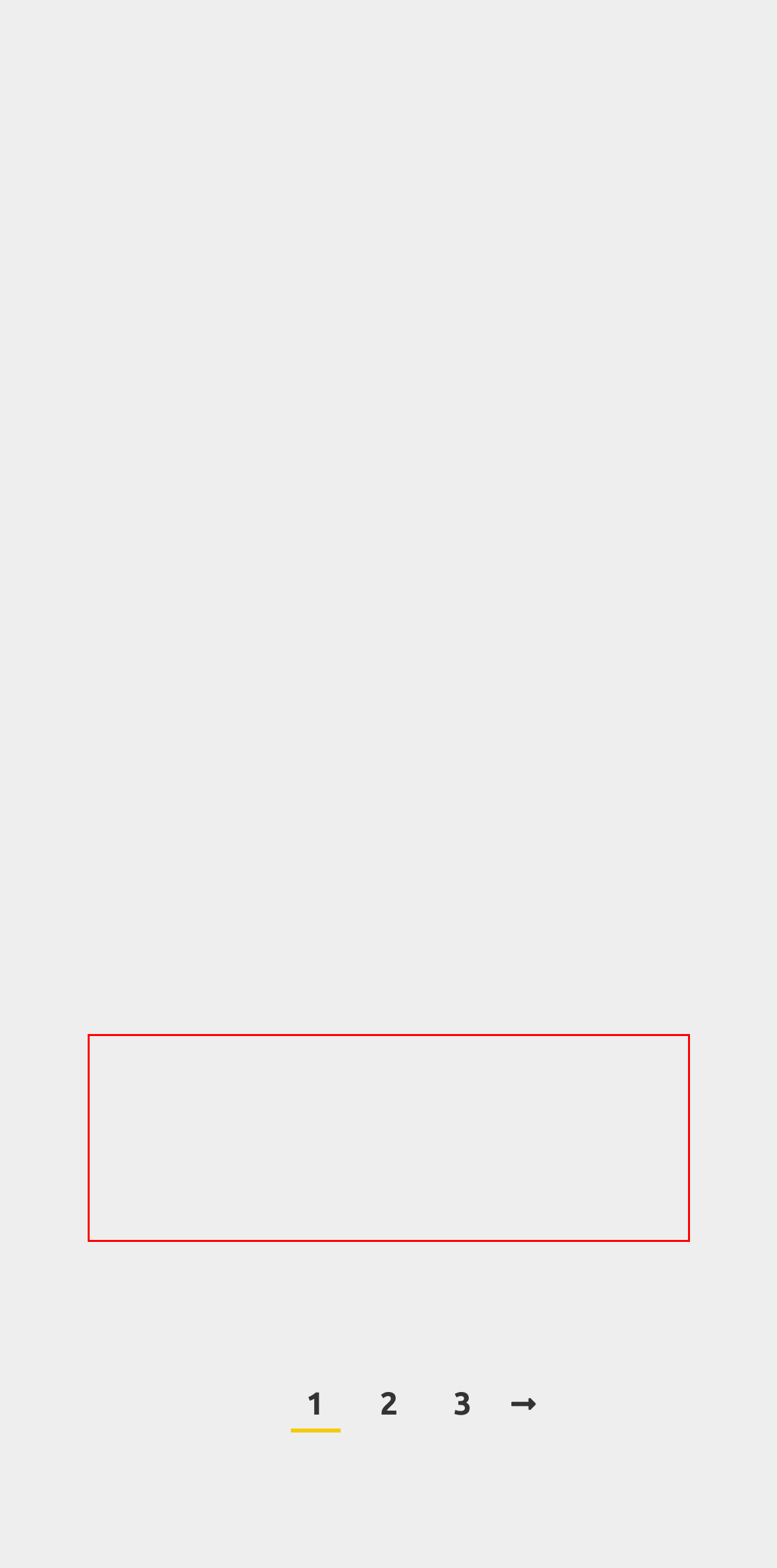Analyze the webpage screenshot and use OCR to recognize the text content in the red bounding box.

If you’re one of the many thousands of Kiwis who loves a good summertime road trip, here’s some tips on how to make it a successful one.